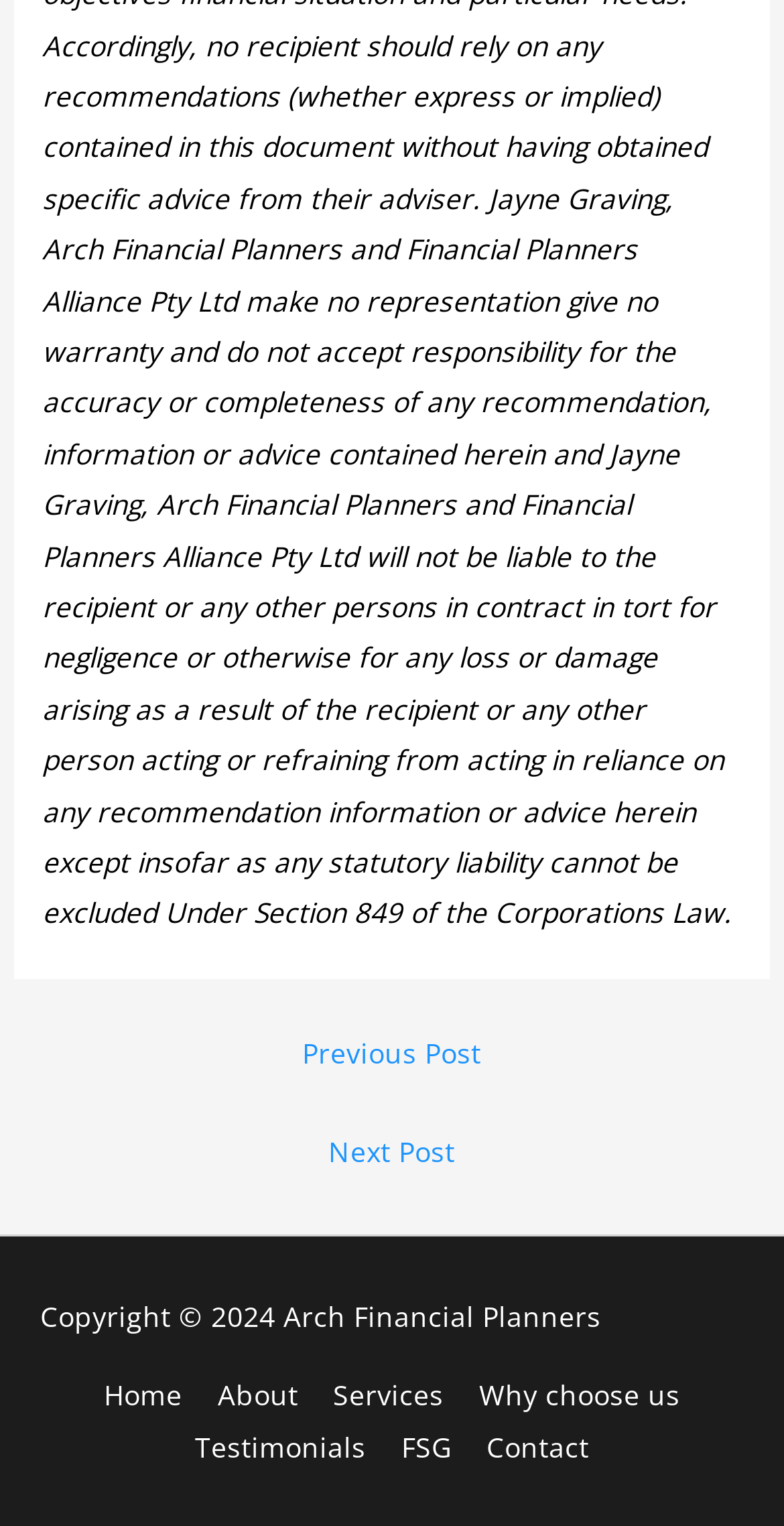Find the bounding box coordinates for the element that must be clicked to complete the instruction: "Call the phone number". The coordinates should be four float numbers between 0 and 1, indicated as [left, top, right, bottom].

None